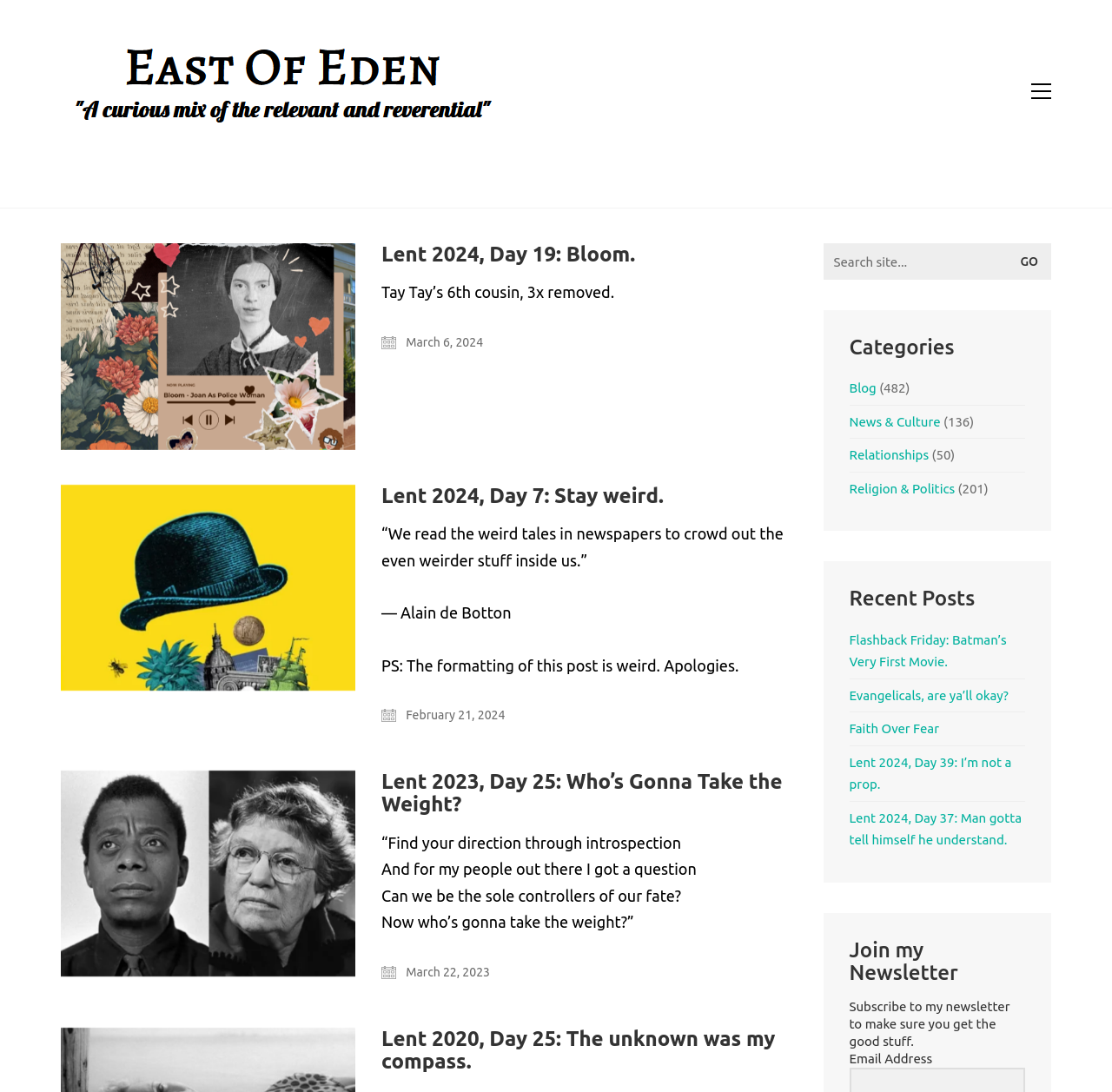Please find the bounding box coordinates of the section that needs to be clicked to achieve this instruction: "Go to the Blog category".

[0.764, 0.346, 0.788, 0.366]